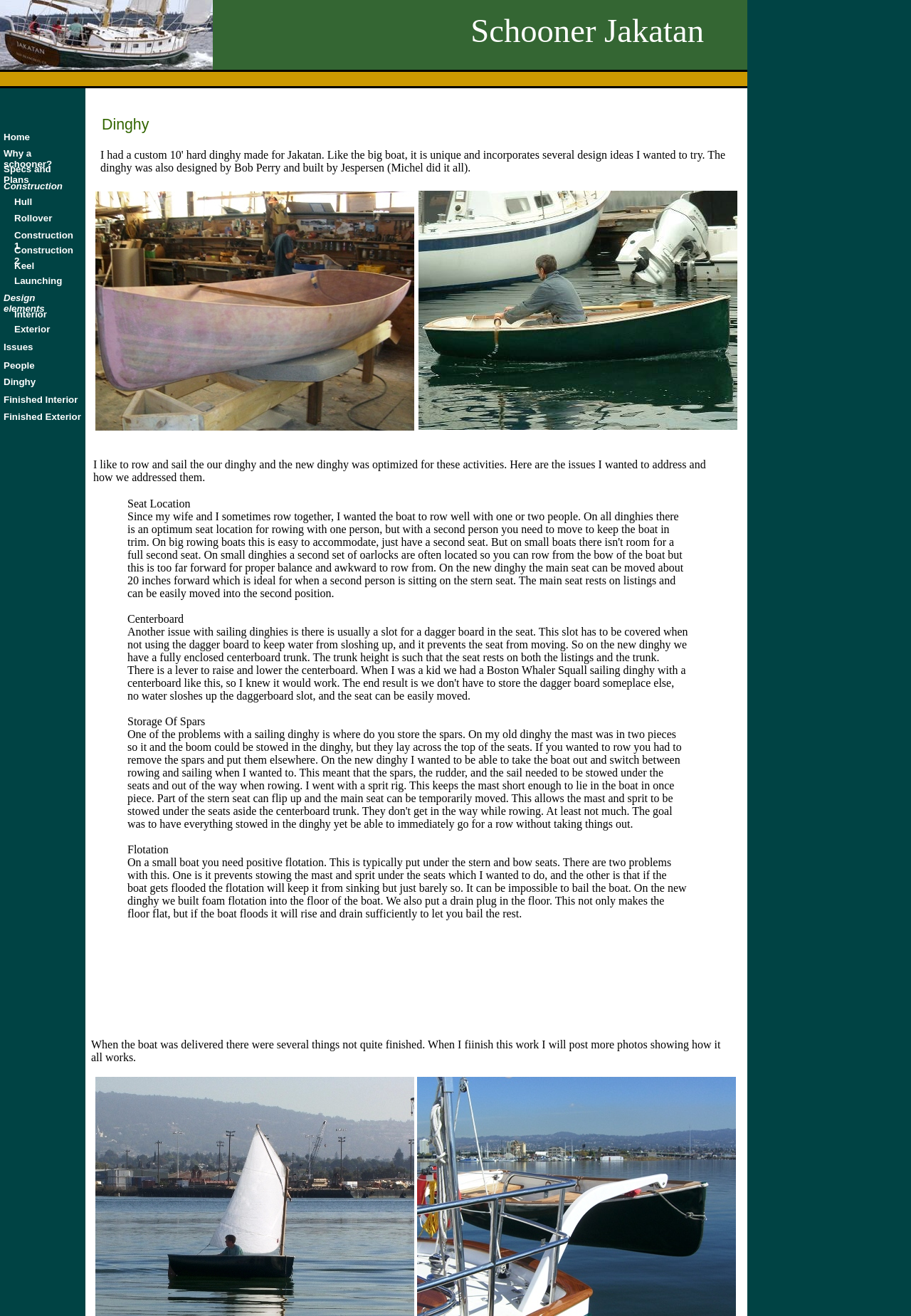Please determine the bounding box coordinates, formatted as (top-left x, top-left y, bottom-right x, bottom-right y), with all values as floating point numbers between 0 and 1. Identify the bounding box of the region described as: Construction 1

[0.016, 0.175, 0.08, 0.191]